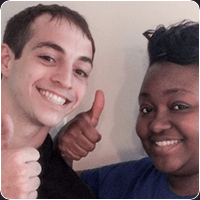What is the theme emphasized by the image?
Refer to the image and provide a one-word or short phrase answer.

Customer satisfaction